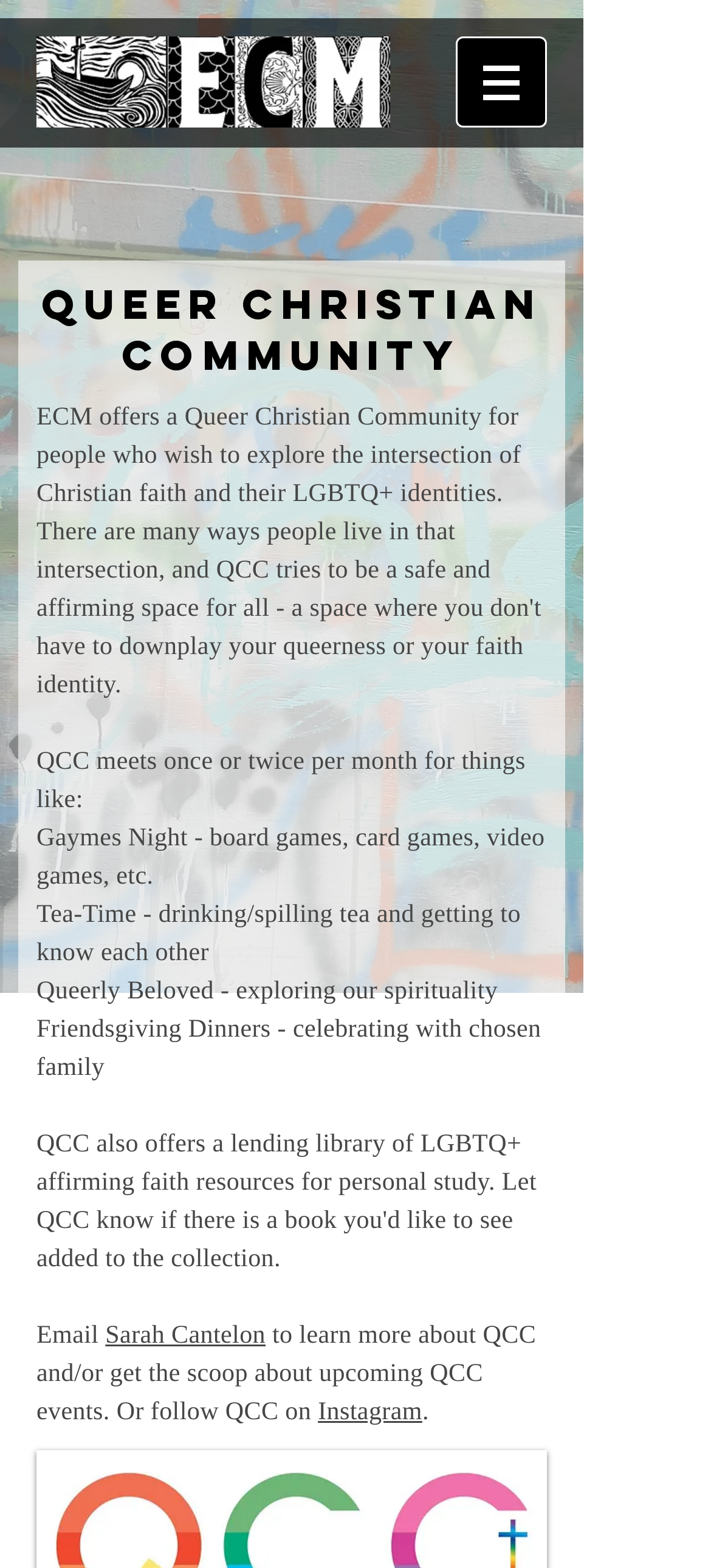What is the name of the person to contact for more information?
Look at the image and respond with a single word or a short phrase.

Sarah Cantelon